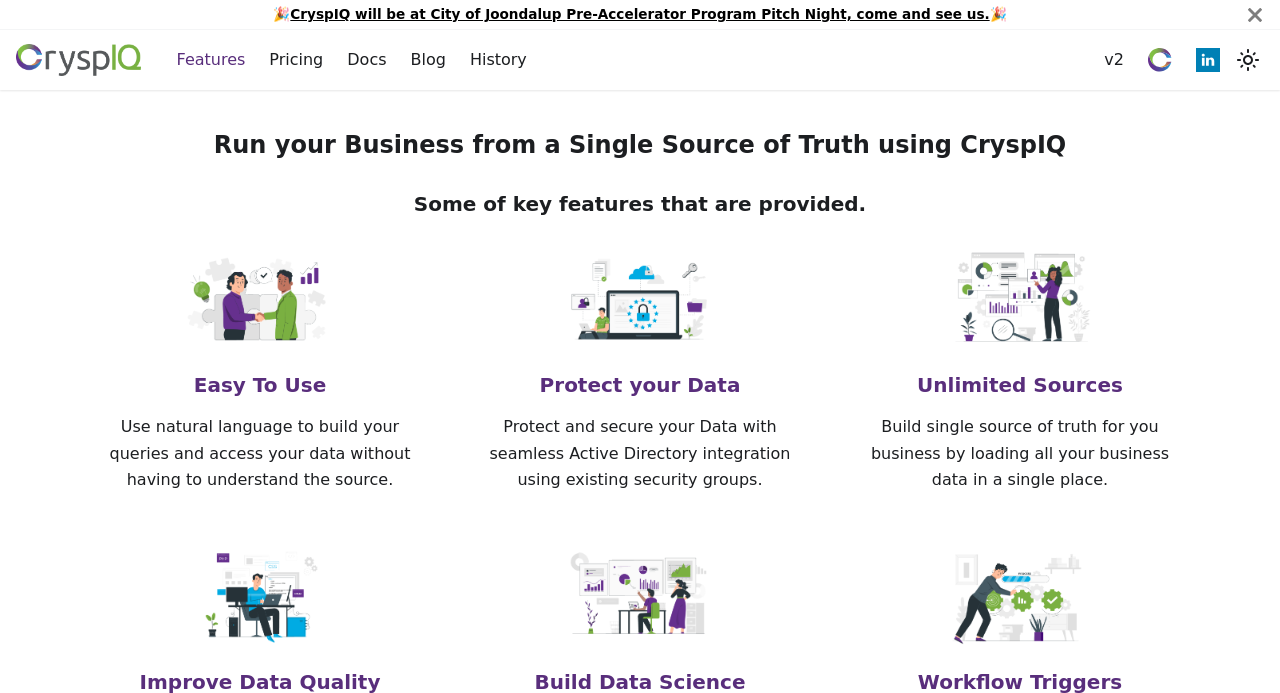Answer the question below in one word or phrase:
What is the benefit of using CryspIQ?

Get the right answer every time